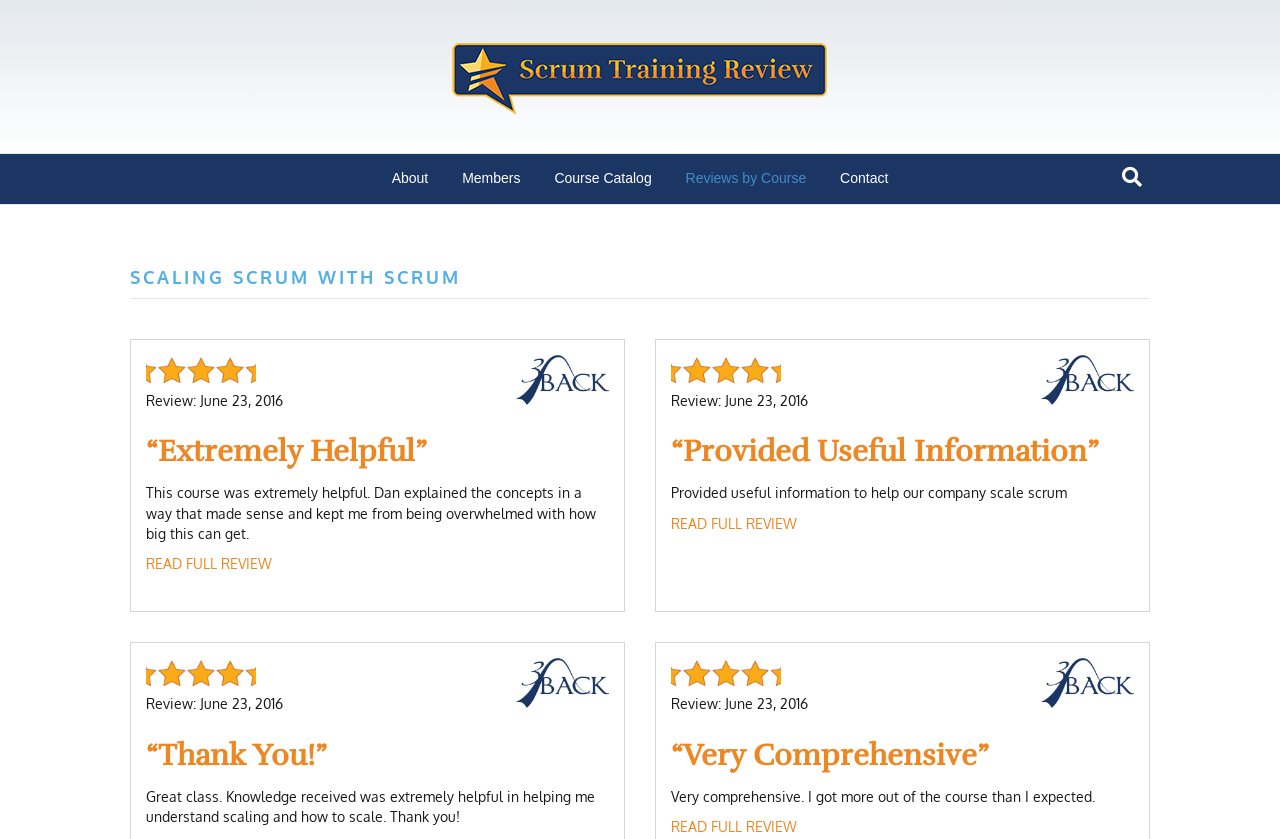Offer a meticulous caption that includes all visible features of the webpage.

The webpage is about Scrum training reviews, specifically showcasing reviews from 3Back.com. At the top, there is a header menu with links to "About", "Members", "Course Catalog", "Reviews by Course", and "Contact". Below the header menu, there is a large heading "SCALING SCRUM WITH SCRUM" and an image.

The main content of the page is divided into four sections, each containing a review from 3Back.com. Each review section has a heading with a quote from the review, followed by a brief summary of the review and a "READ FULL REVIEW" link. The reviews are dated June 23, 2016, and are accompanied by images.

The first review section is on the left side of the page, with the heading "“Extremely Helpful”" and a brief summary of the review. The second review section is also on the left side, below the first one, with the heading "“Provided Useful Information”". The third review section is on the right side of the page, with the heading "“Thank You!”", and the fourth review section is also on the right side, below the third one, with the heading "“Very Comprehensive”".

There are also images scattered throughout the page, some of which are logos or icons, while others appear to be decorative. The overall layout is organized, with clear headings and concise text, making it easy to navigate and read the reviews.